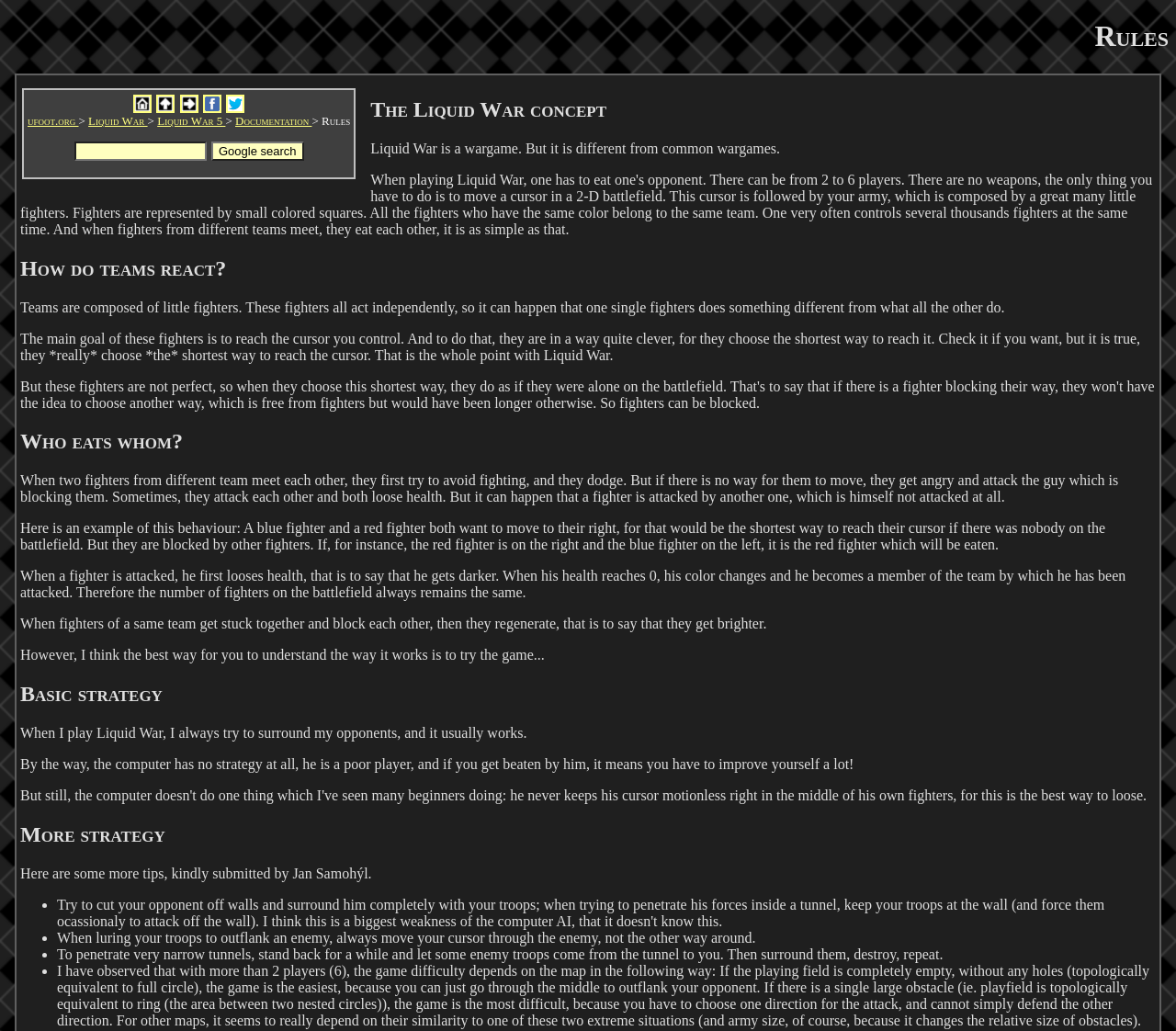Please identify the bounding box coordinates of the clickable element to fulfill the following instruction: "Search on Google". The coordinates should be four float numbers between 0 and 1, i.e., [left, top, right, bottom].

[0.18, 0.137, 0.258, 0.156]